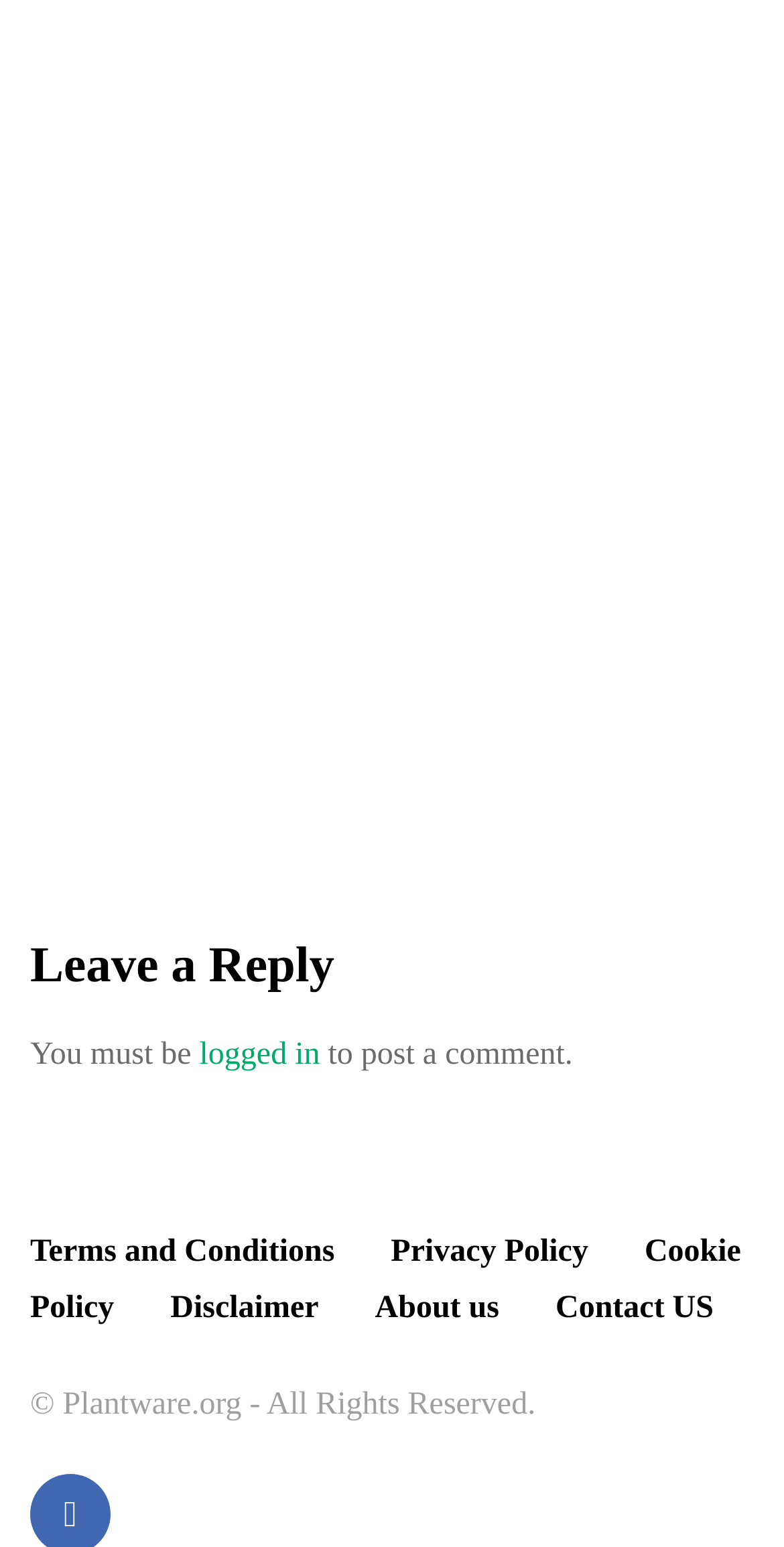Please reply to the following question using a single word or phrase: 
Who is the author of the article?

Hook